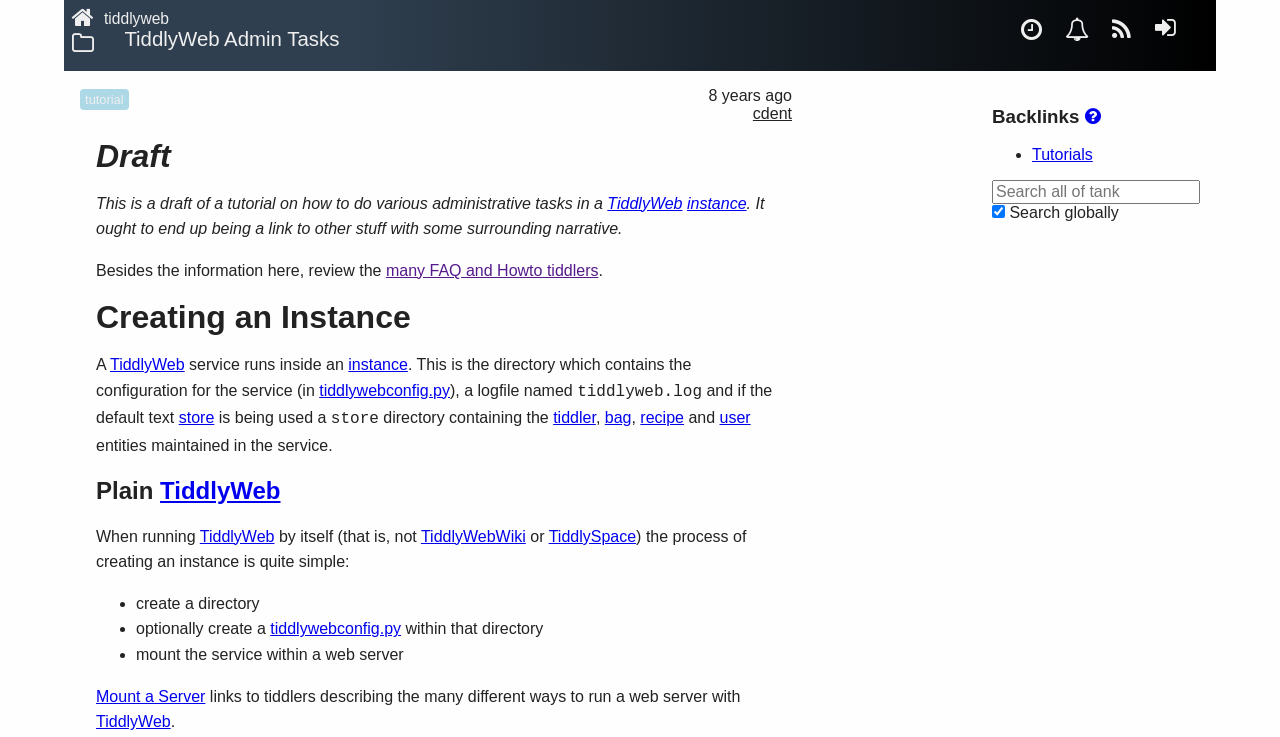What is a 'tiddler' in the context of TiddlyWeb?
Using the visual information, answer the question in a single word or phrase.

A note or content item